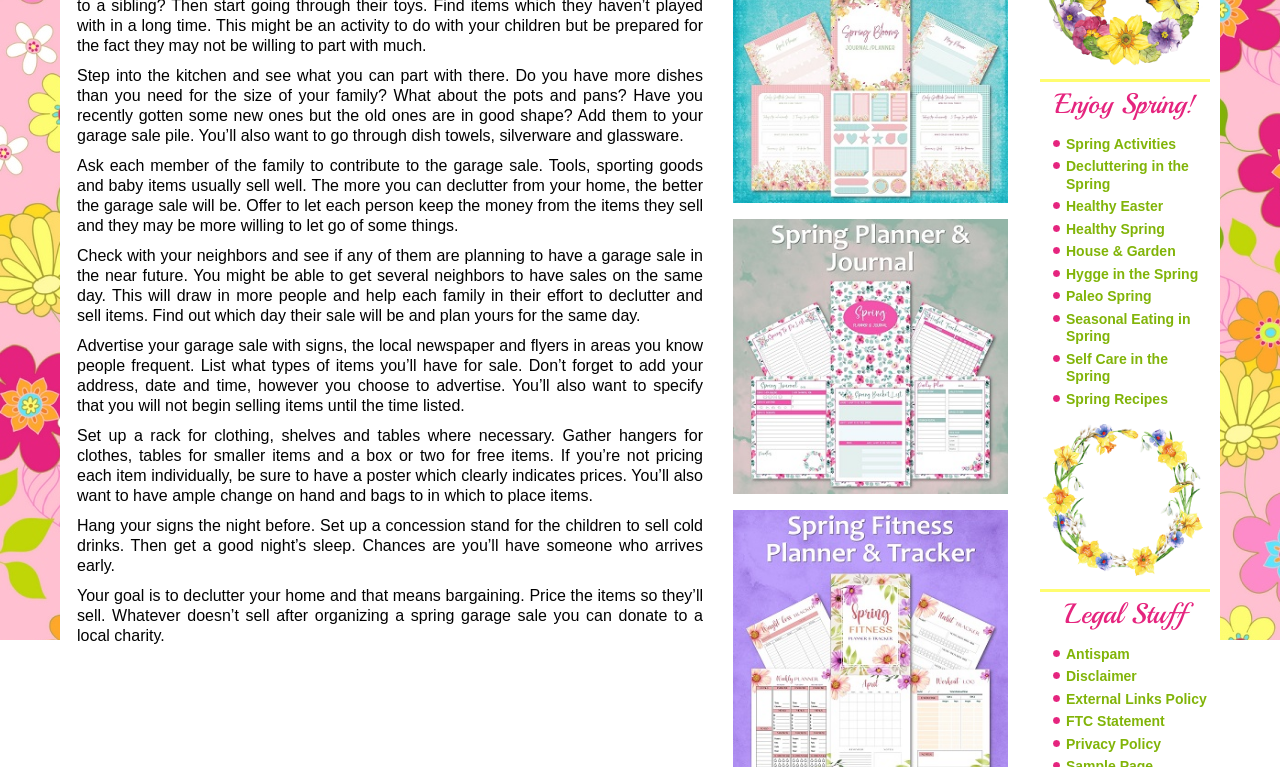Given the element description "House & Garden" in the screenshot, predict the bounding box coordinates of that UI element.

[0.833, 0.317, 0.919, 0.338]